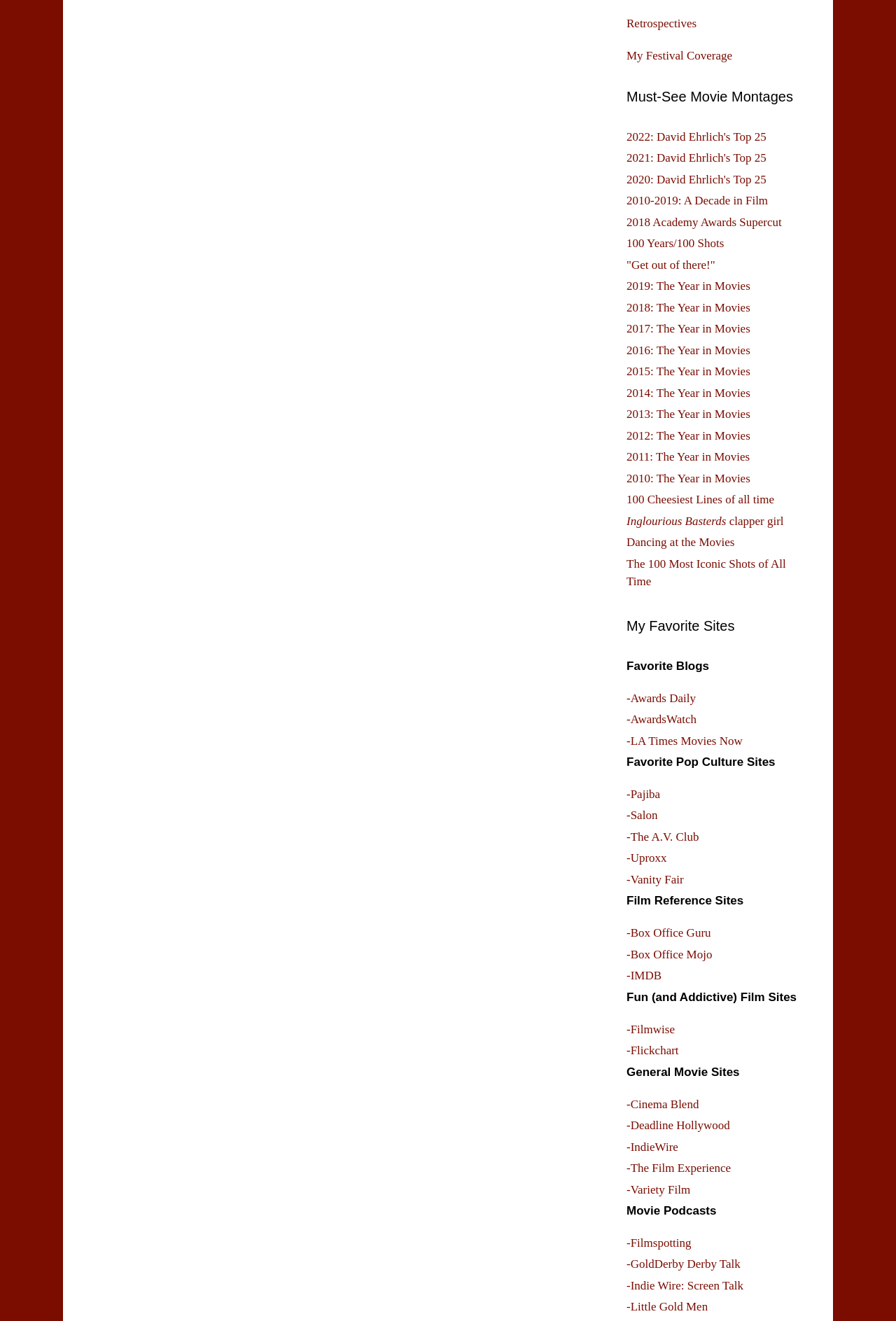Please identify the bounding box coordinates of the element on the webpage that should be clicked to follow this instruction: "Explore 'Favorite Blogs'". The bounding box coordinates should be given as four float numbers between 0 and 1, formatted as [left, top, right, bottom].

[0.699, 0.499, 0.791, 0.509]